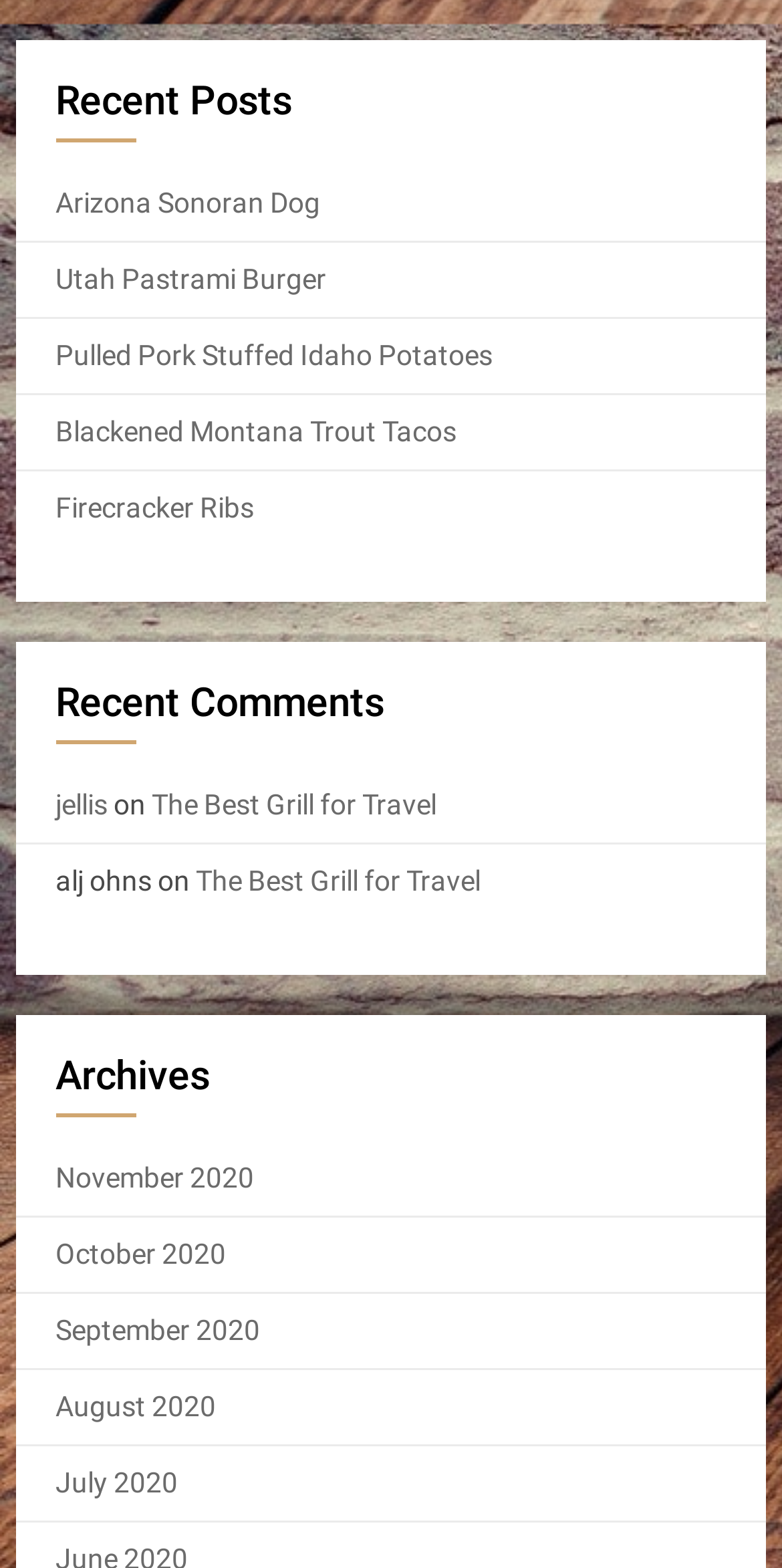How many recent posts are listed?
Can you provide an in-depth and detailed response to the question?

I counted the number of links under the 'Recent Posts' heading, which are 'Arizona Sonoran Dog', 'Utah Pastrami Burger', 'Pulled Pork Stuffed Idaho Potatoes', 'Blackened Montana Trout Tacos', 'Firecracker Ribs', and there are 6 in total.